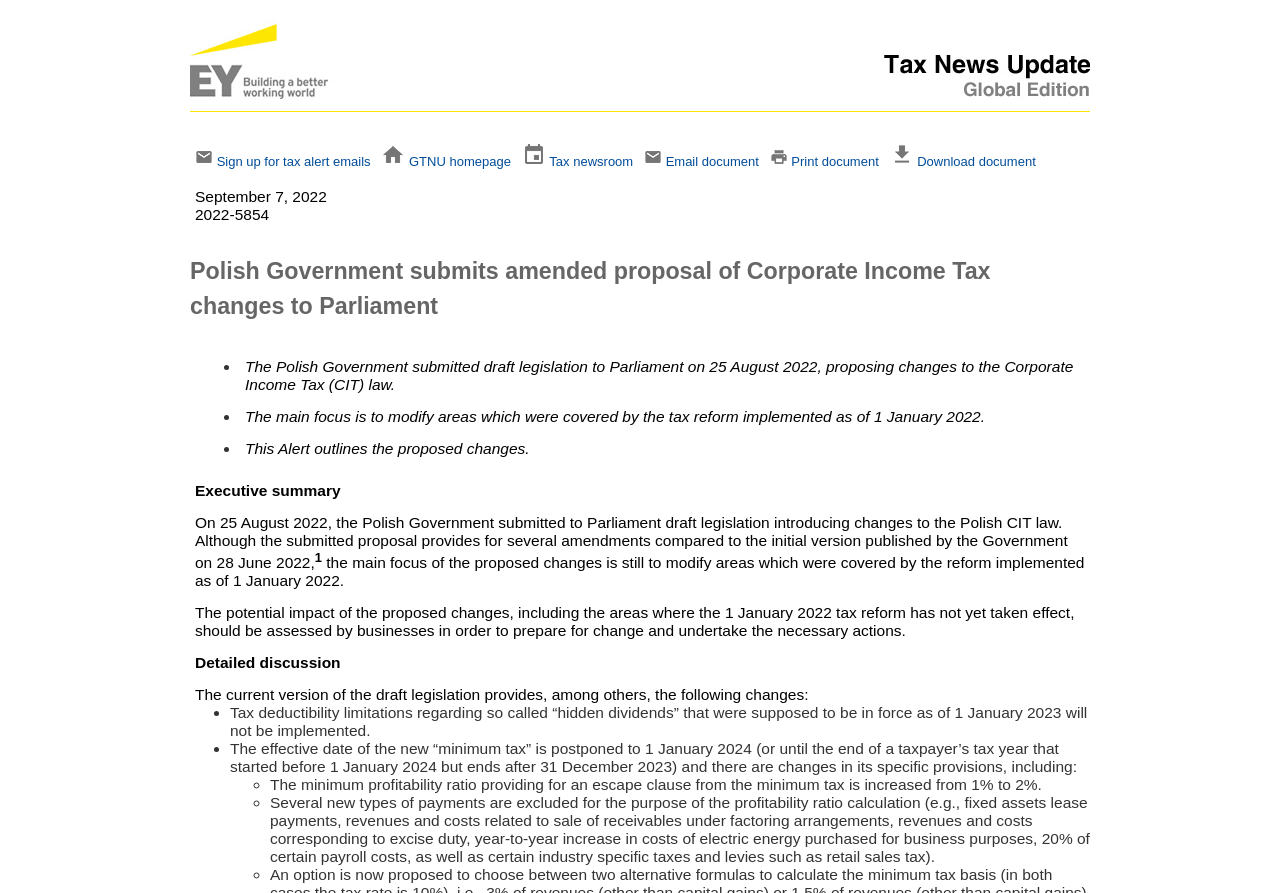What is the title of the webpage?
Use the image to answer the question with a single word or phrase.

Polish Government submits amended proposal of Corporate Income Tax changes to Parliament